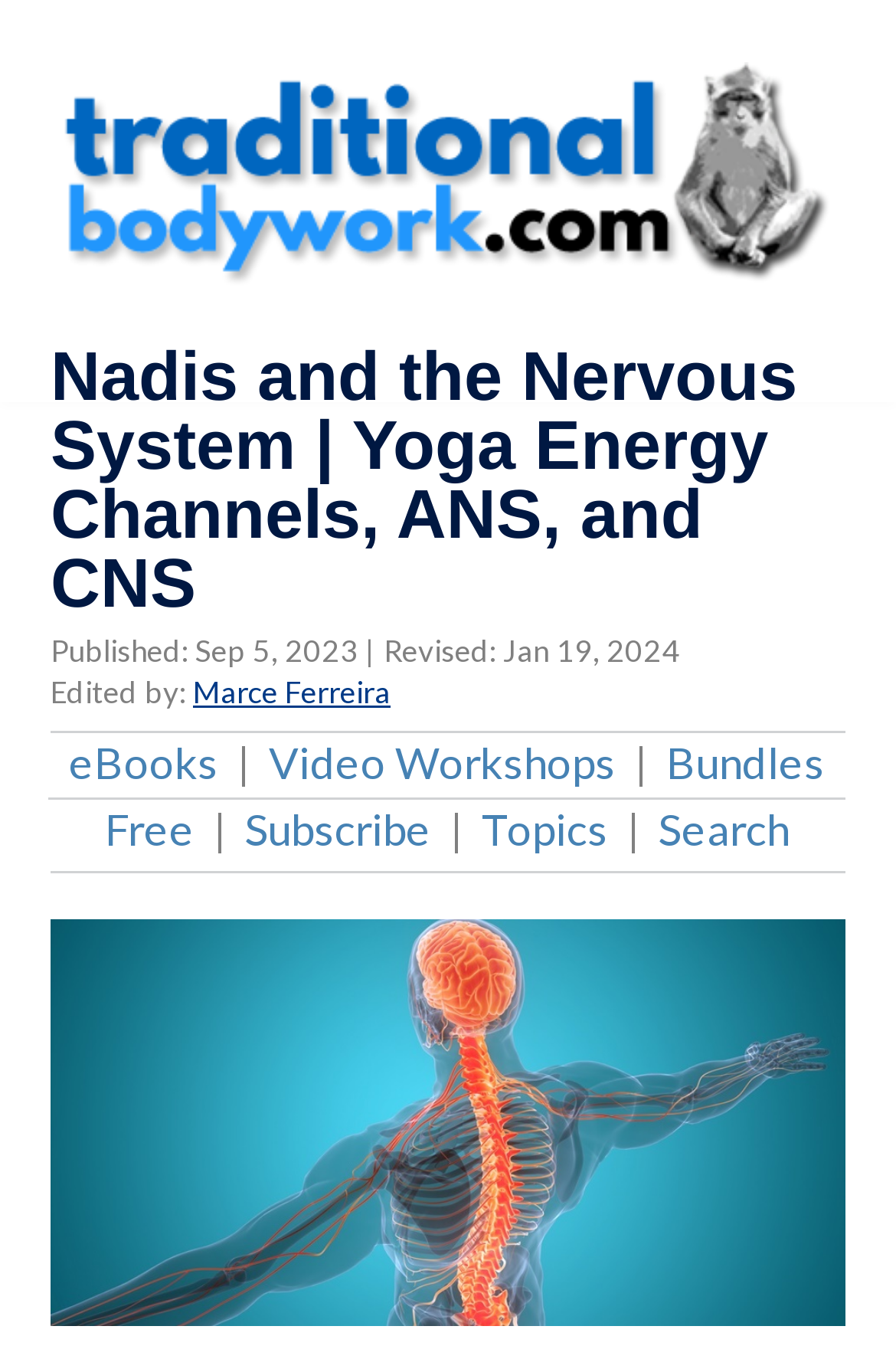Who edited the article?
Please give a detailed answer to the question using the information shown in the image.

I found the editor's name by looking at the section below the publication date, where I saw the text 'Edited by:' followed by a link with the name 'Marce Ferreira'.